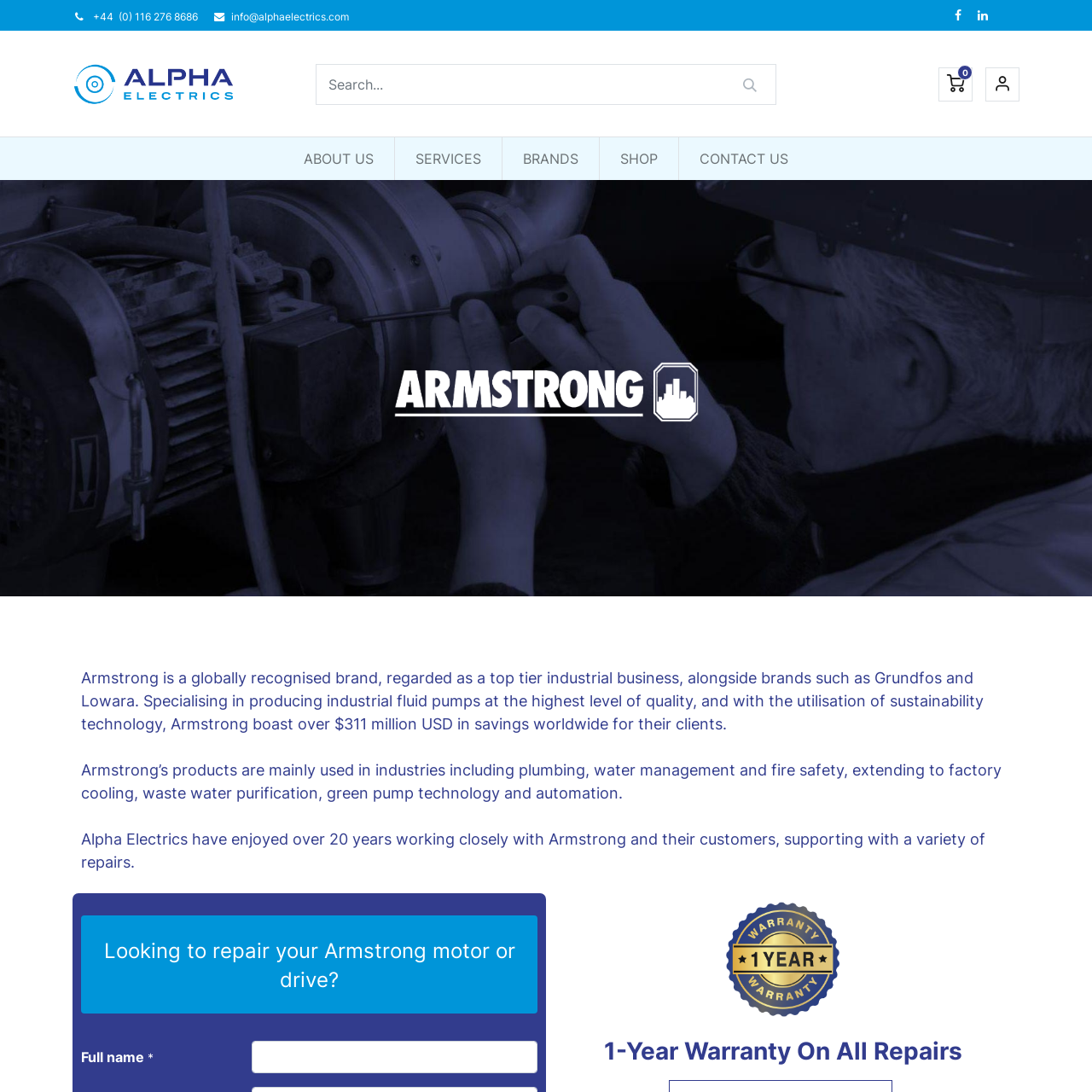Answer in one word or a short phrase: 
What is the warranty period for repairs?

1-Year